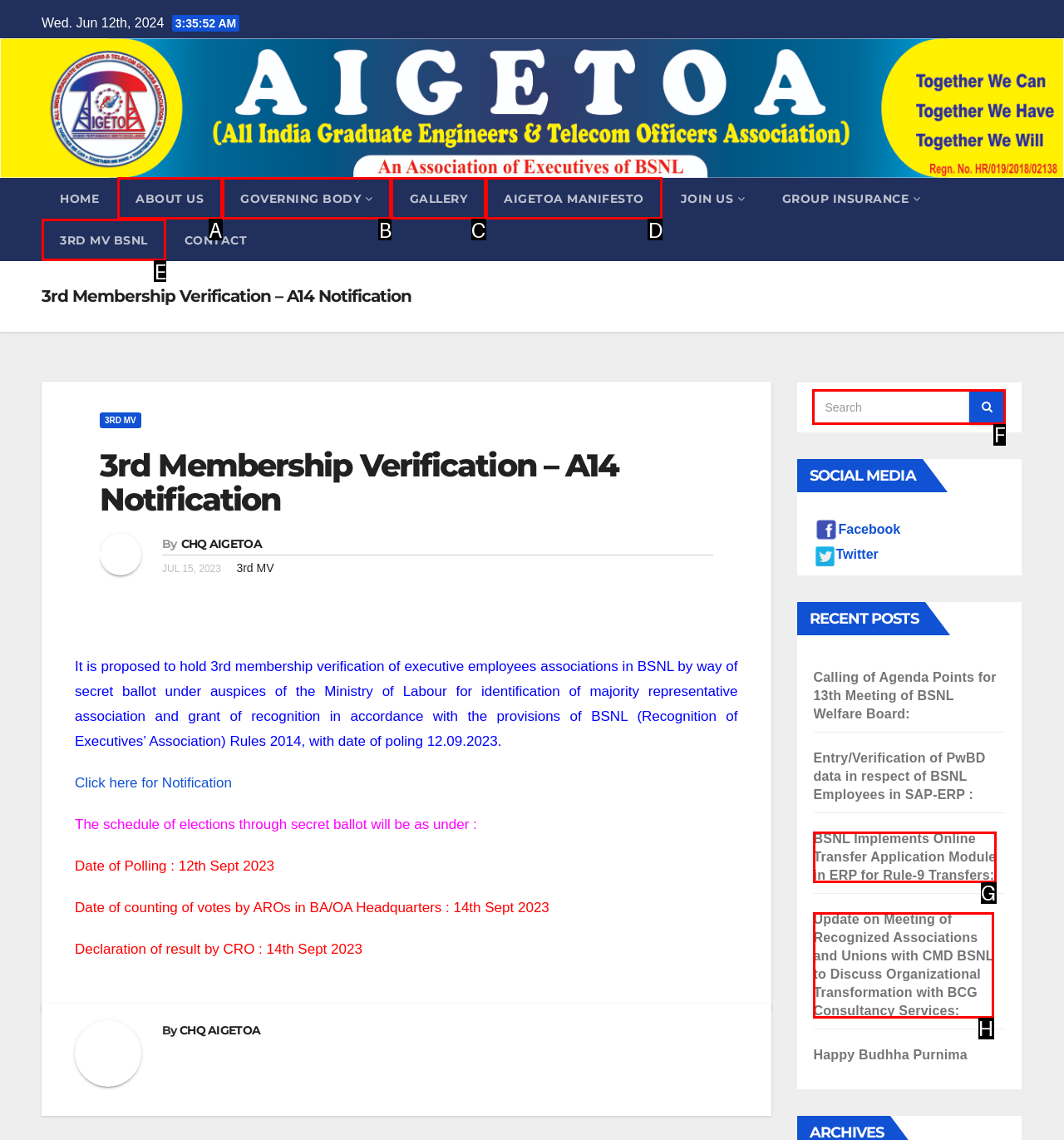Determine the letter of the element you should click to carry out the task: Search
Answer with the letter from the given choices.

F